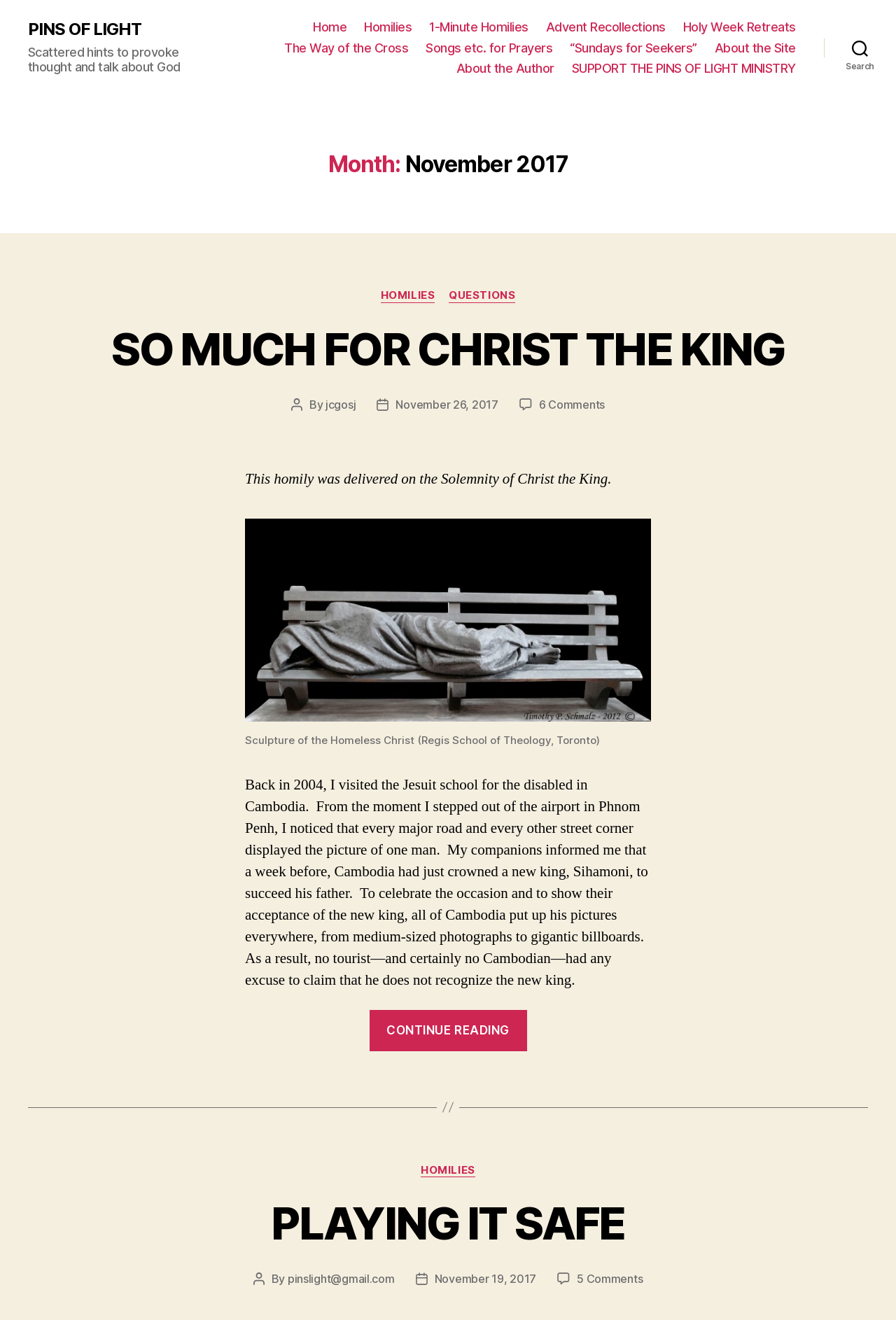What is the date of the post 'SO MUCH FOR CHRIST THE KING'?
Provide a comprehensive and detailed answer to the question.

The date of the post 'SO MUCH FOR CHRIST THE KING' is 'November 26, 2017' which is mentioned below the post title.